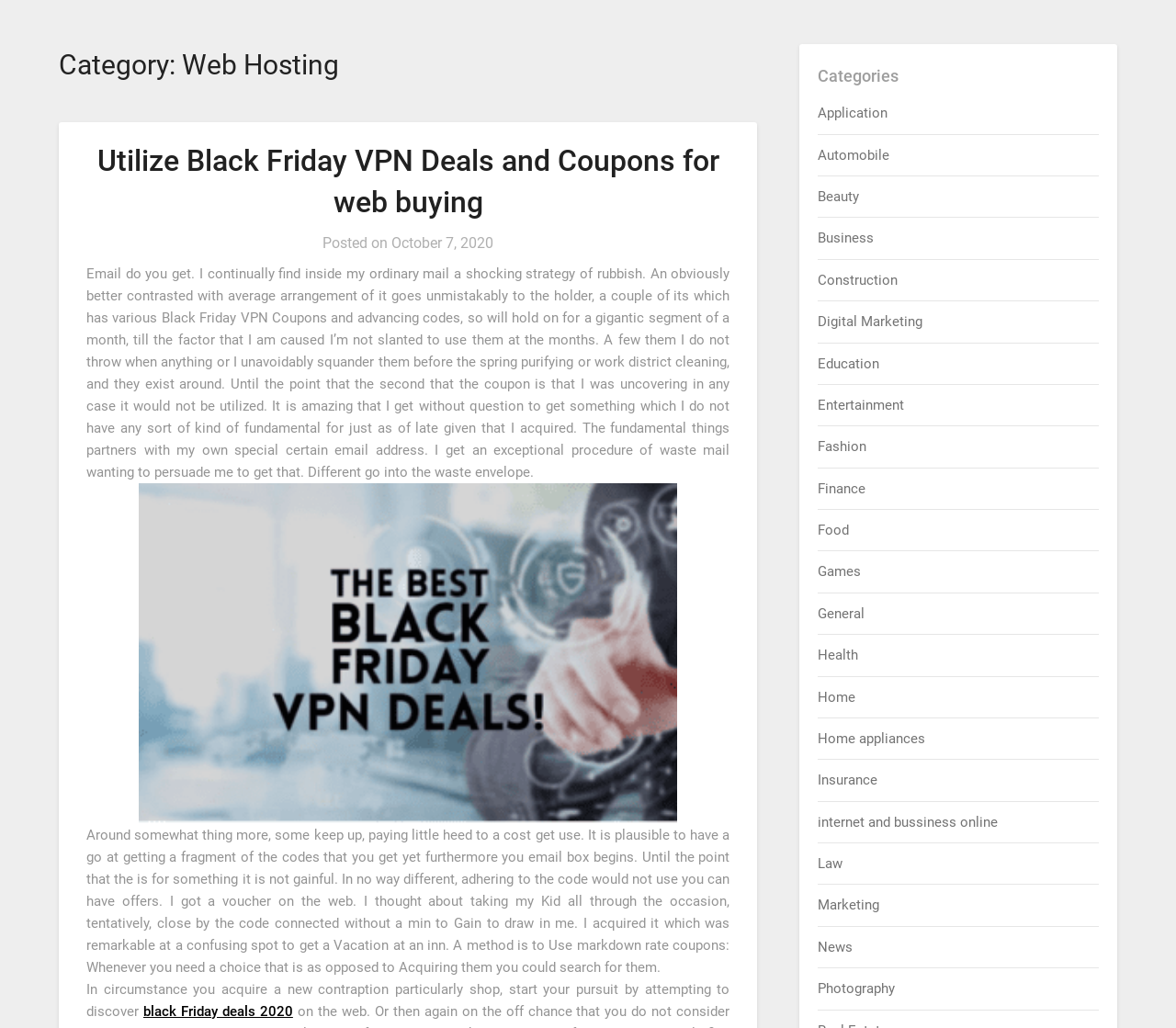Use a single word or phrase to answer the question:
What is the category of the webpage?

Web Hosting